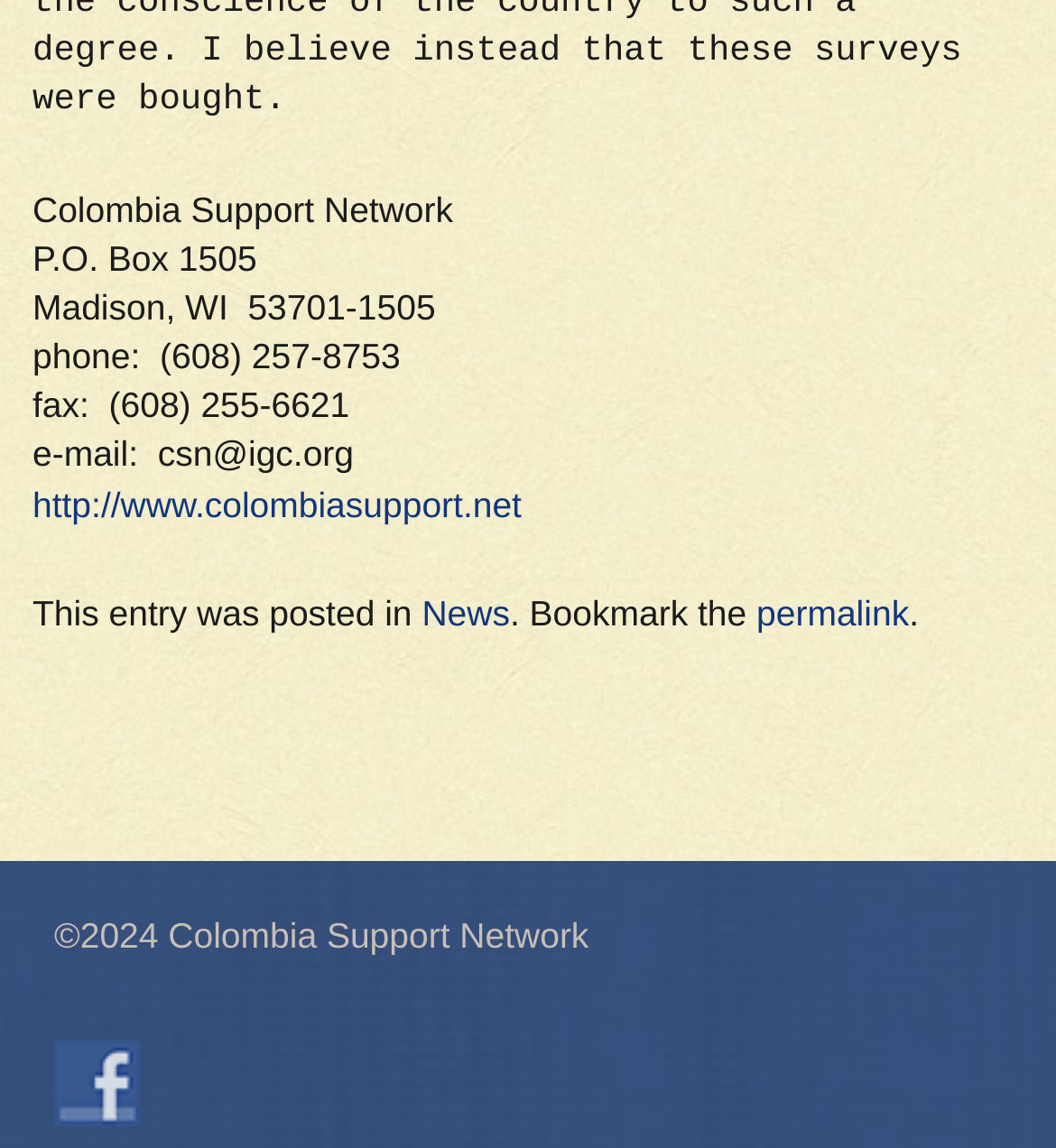What is the organization's name?
Provide a detailed and well-explained answer to the question.

The organization's name can be found at the top of the webpage, where it is written in a static text element as 'Colombia Support Network'.